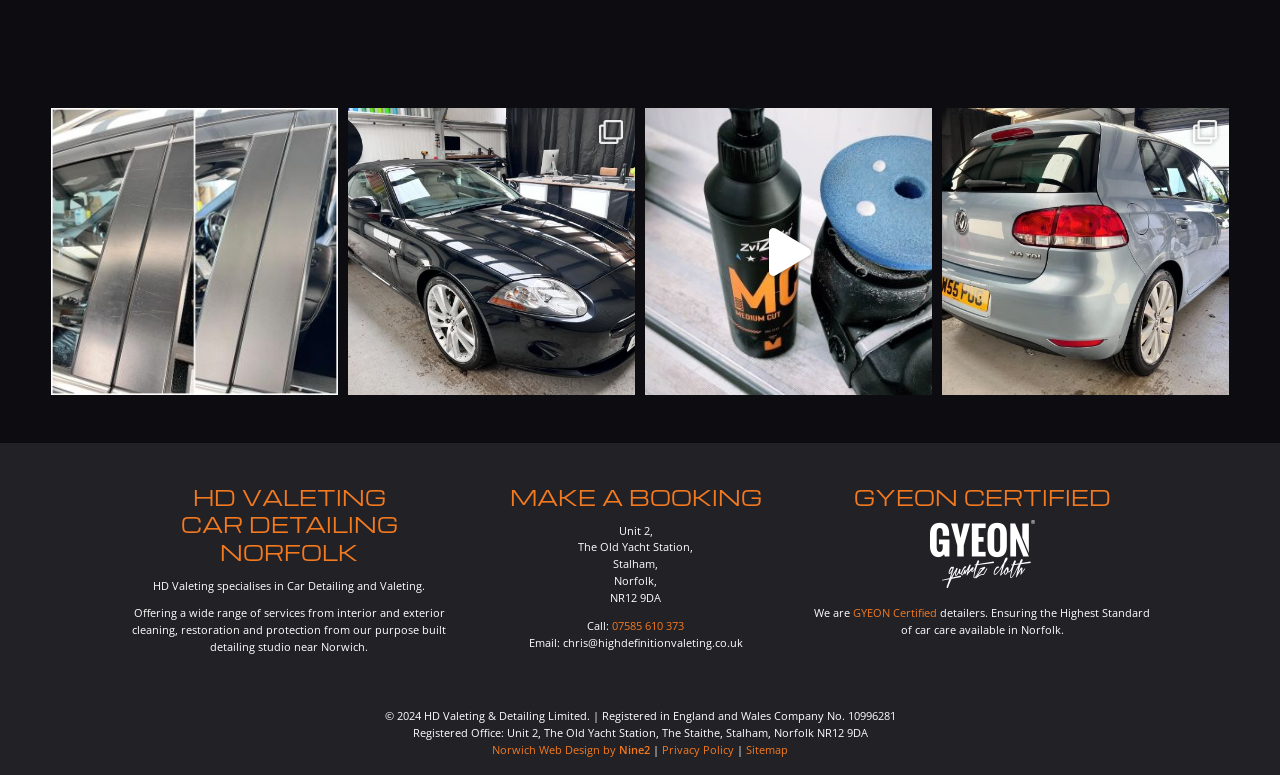Please analyze the image and provide a thorough answer to the question:
What certification does the detailer have?

The certification of the detailer can be found in the heading 'GYEON CERTIFIED' and also in the link 'GYEON Certified detailers in Norwich, Norfolk' which is located below the 'GYEON CERTIFIED' heading.